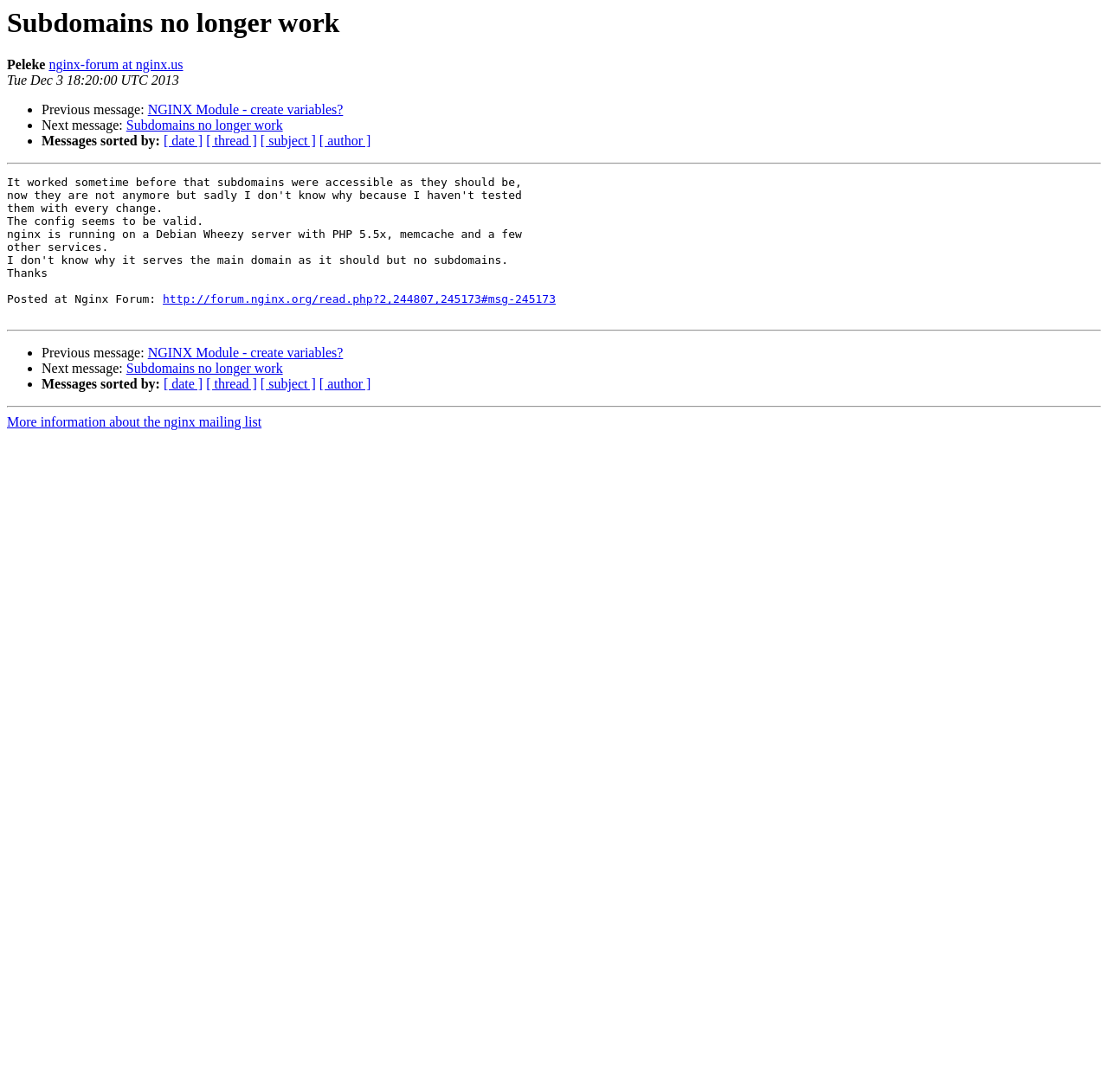Given the element description "Subdomains no longer work", identify the bounding box of the corresponding UI element.

[0.114, 0.331, 0.255, 0.344]